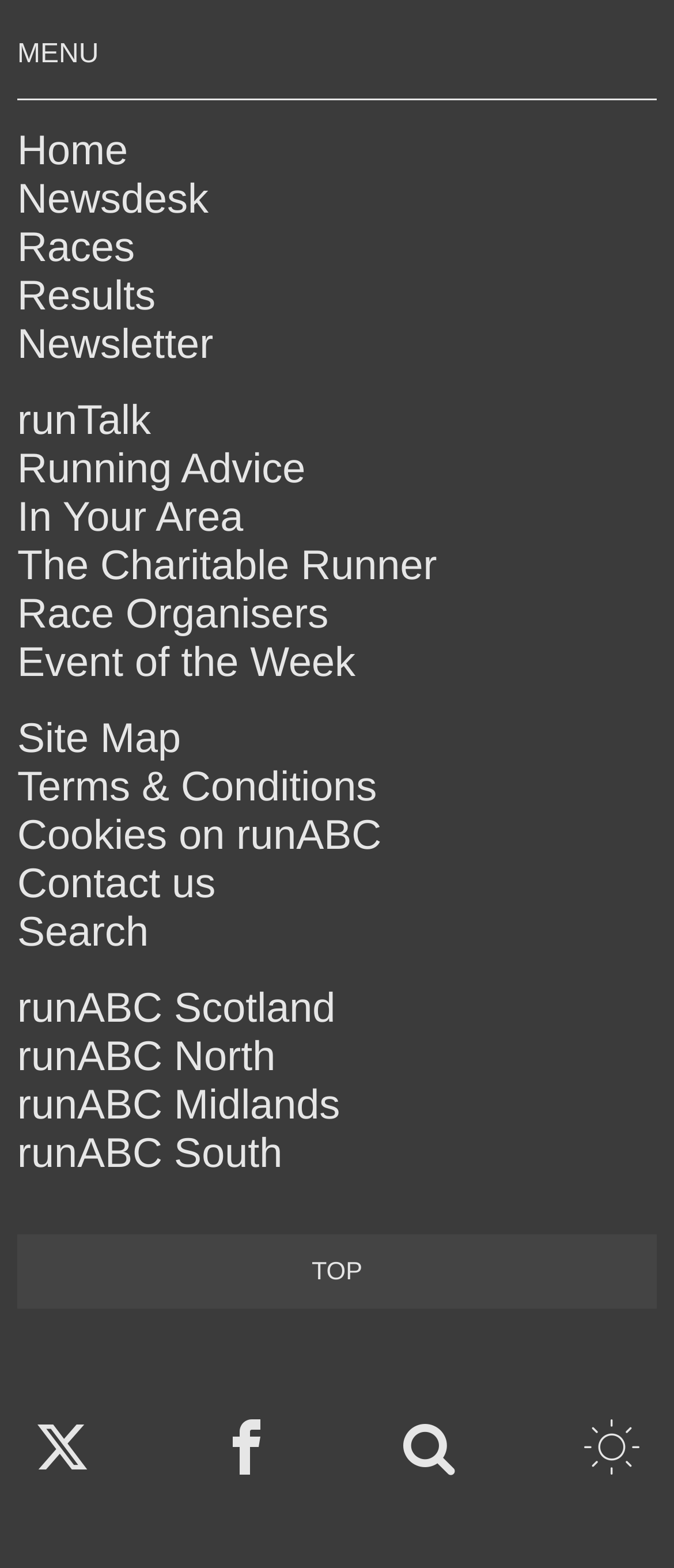Identify the bounding box coordinates of the region that needs to be clicked to carry out this instruction: "view newsdesk". Provide these coordinates as four float numbers ranging from 0 to 1, i.e., [left, top, right, bottom].

[0.026, 0.113, 0.31, 0.142]